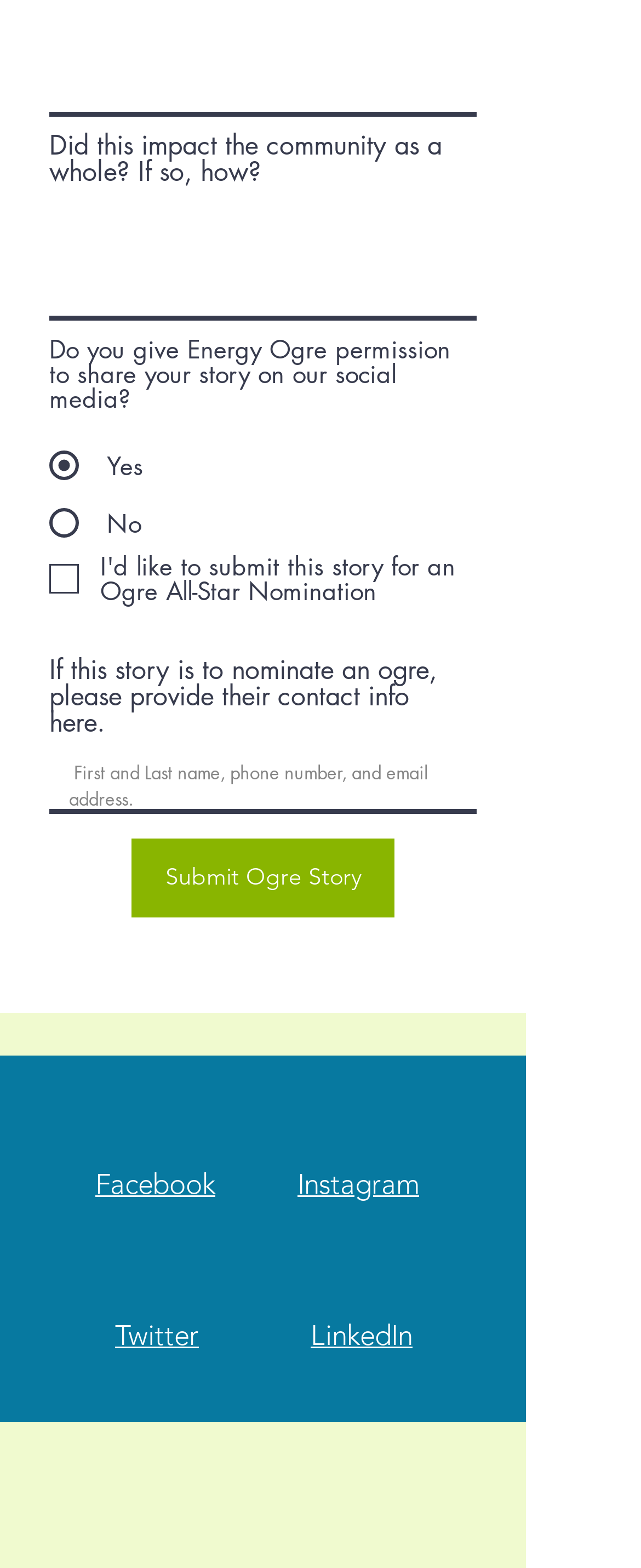What information is required to nominate an ogre?
Please provide a comprehensive answer to the question based on the webpage screenshot.

According to the form, if the story is to nominate an ogre, the user needs to provide the ogre's contact information in the designated textbox.